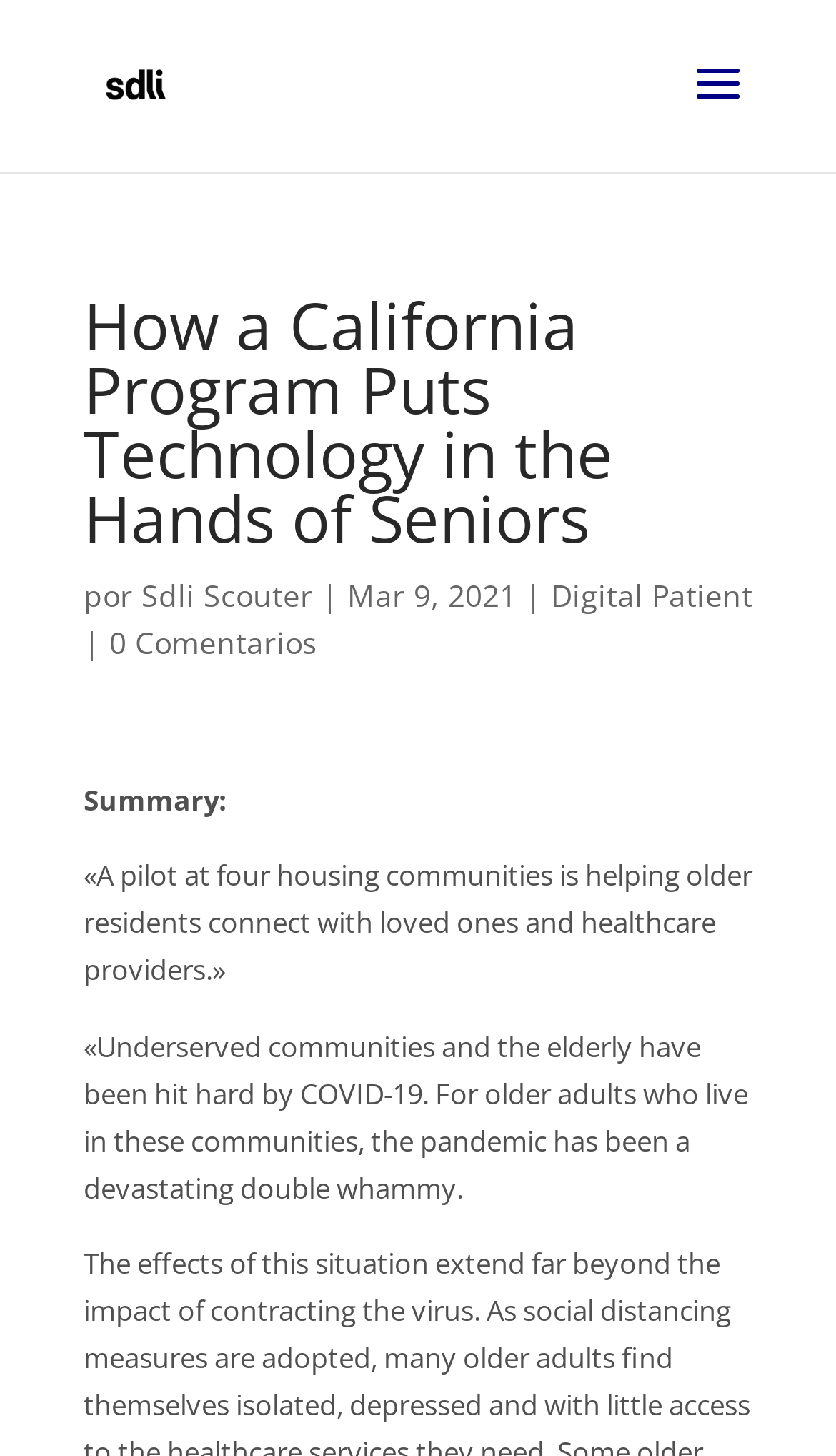Please specify the bounding box coordinates in the format (top-left x, top-left y, bottom-right x, bottom-right y), with values ranging from 0 to 1. Identify the bounding box for the UI component described as follows: 0 Comentarios

[0.131, 0.427, 0.379, 0.455]